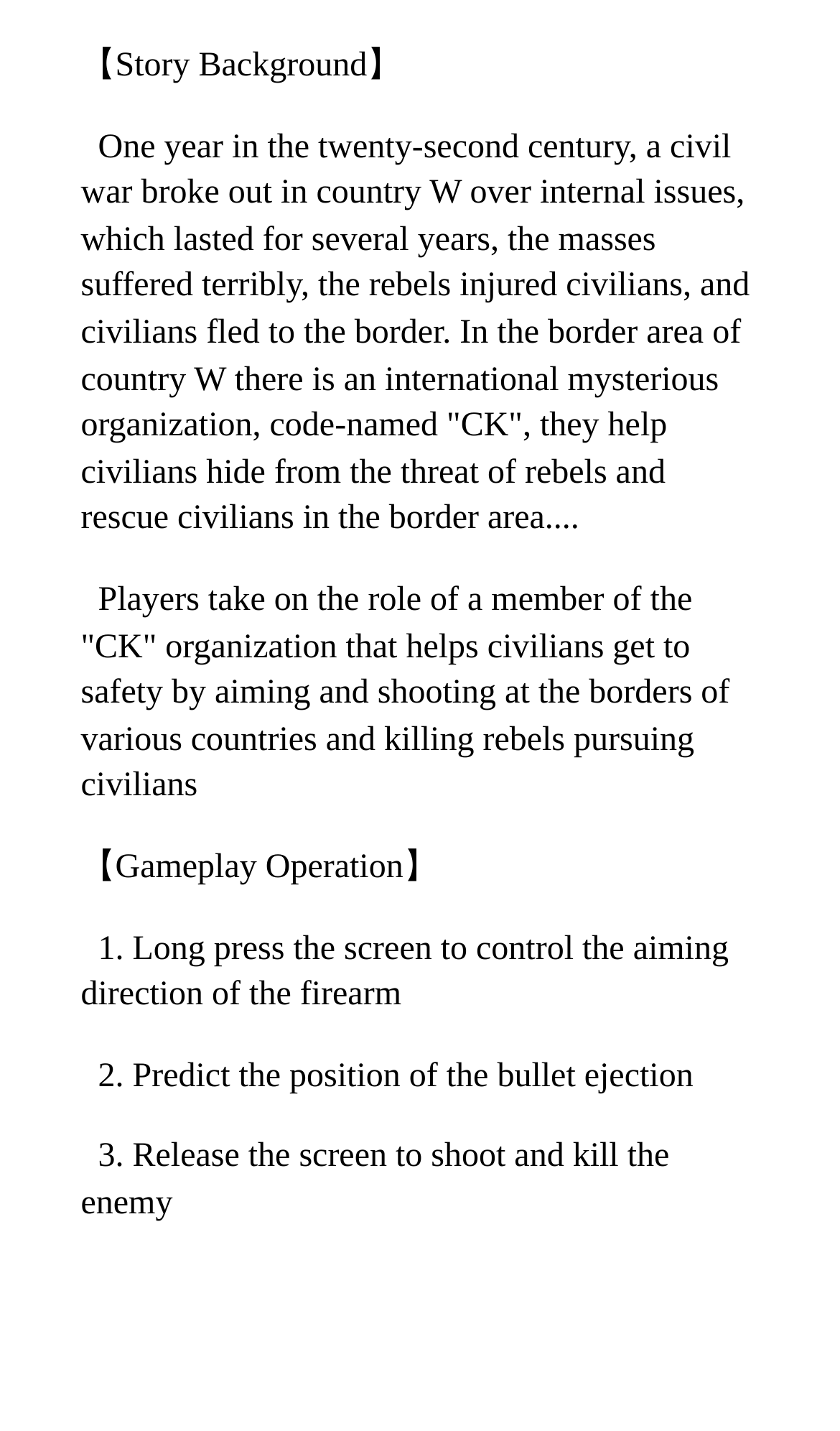Use a single word or phrase to answer the question:
What is the purpose of the CK organization?

Help civilians get to safety